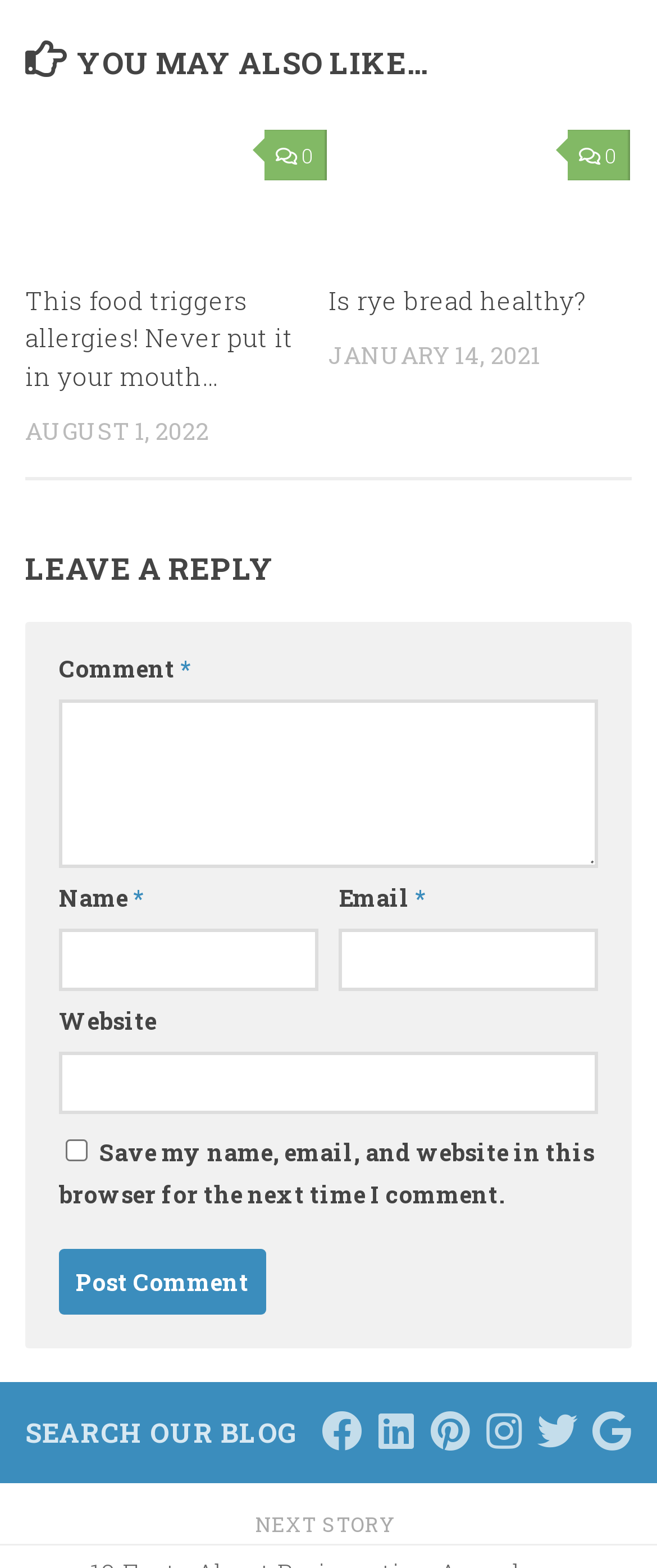Give a one-word or one-phrase response to the question: 
What is the call-to-action at the bottom of the webpage?

NEXT STORY